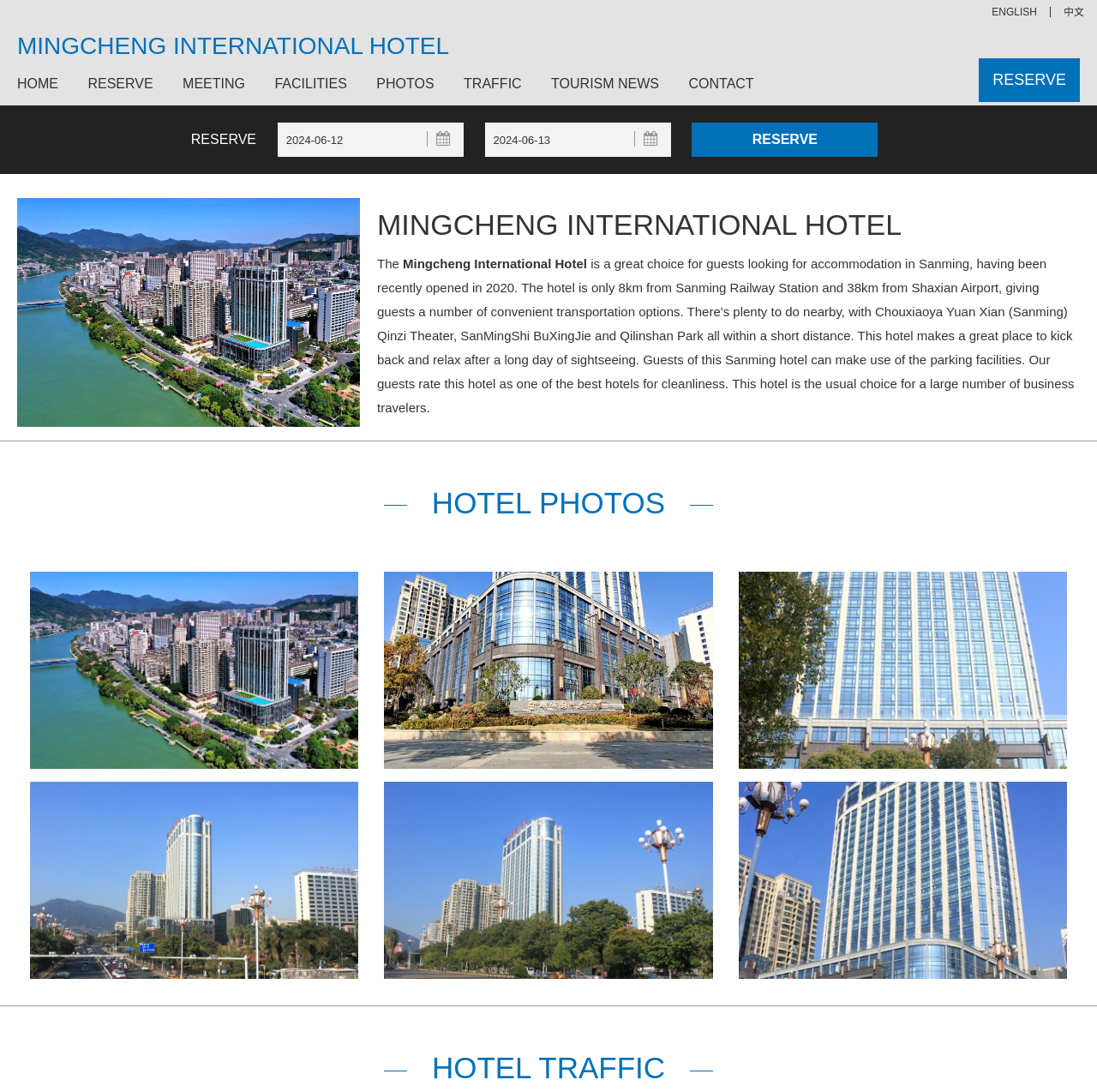Bounding box coordinates should be provided in the format (top-left x, top-left y, bottom-right x, bottom-right y) with all values between 0 and 1. Identify the bounding box for this UI element: Mingcheng International Hotel

[0.016, 0.031, 0.409, 0.053]